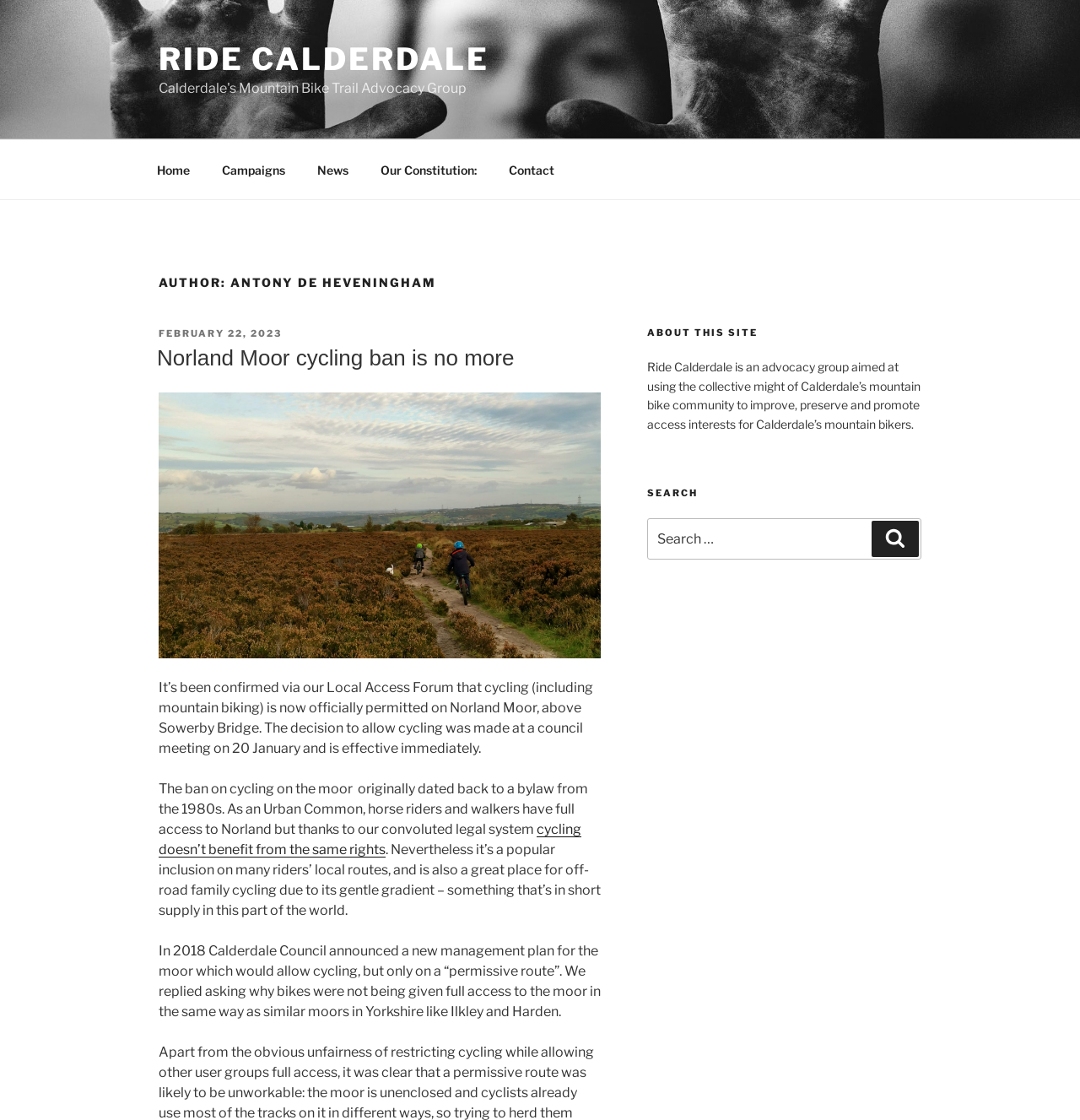Please determine the bounding box coordinates of the section I need to click to accomplish this instruction: "Click on the Contact link".

[0.457, 0.133, 0.527, 0.17]